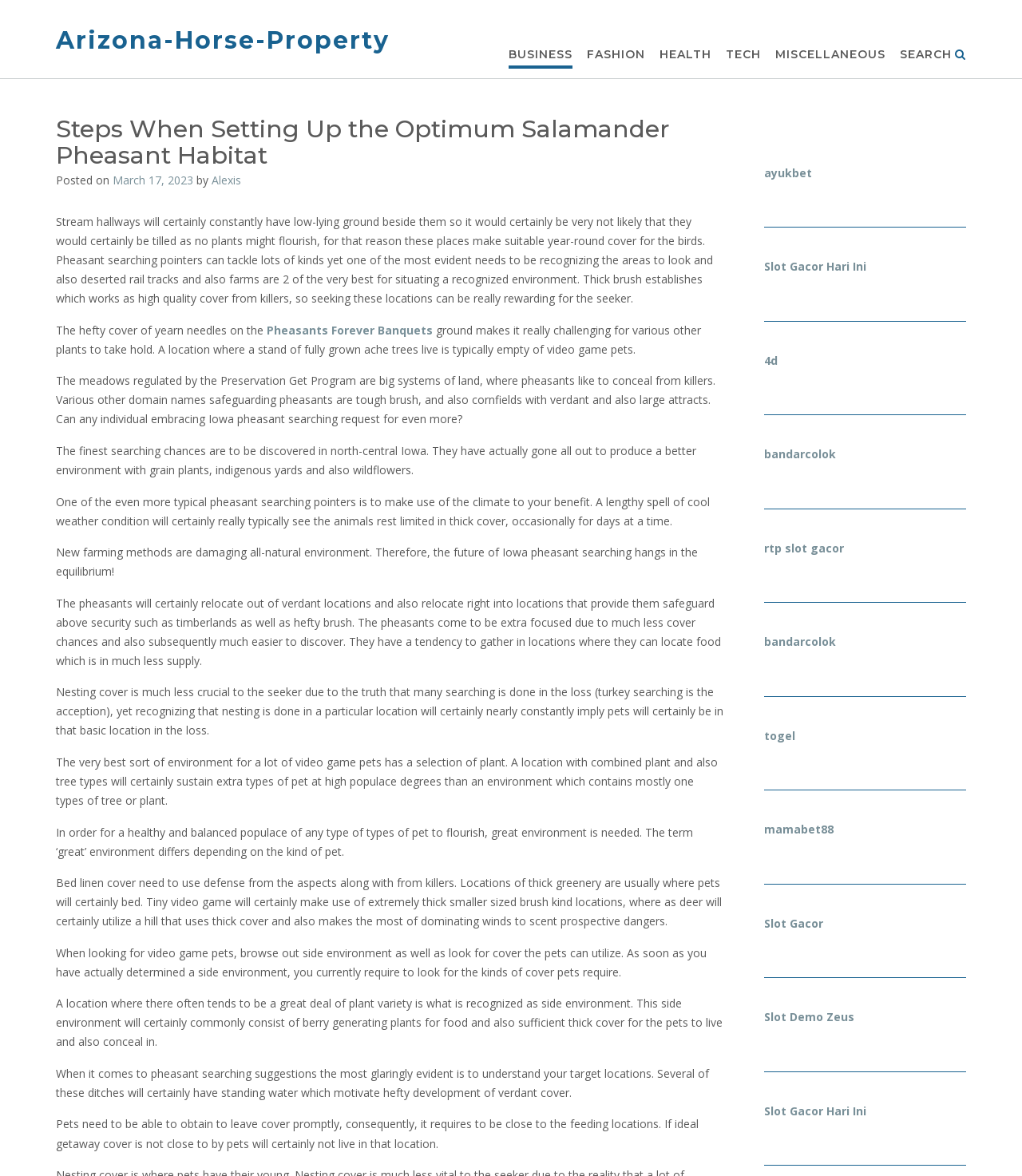What is the purpose of a Conservation Get Program?
Using the image provided, answer with just one word or phrase.

To protect pheasant habitats